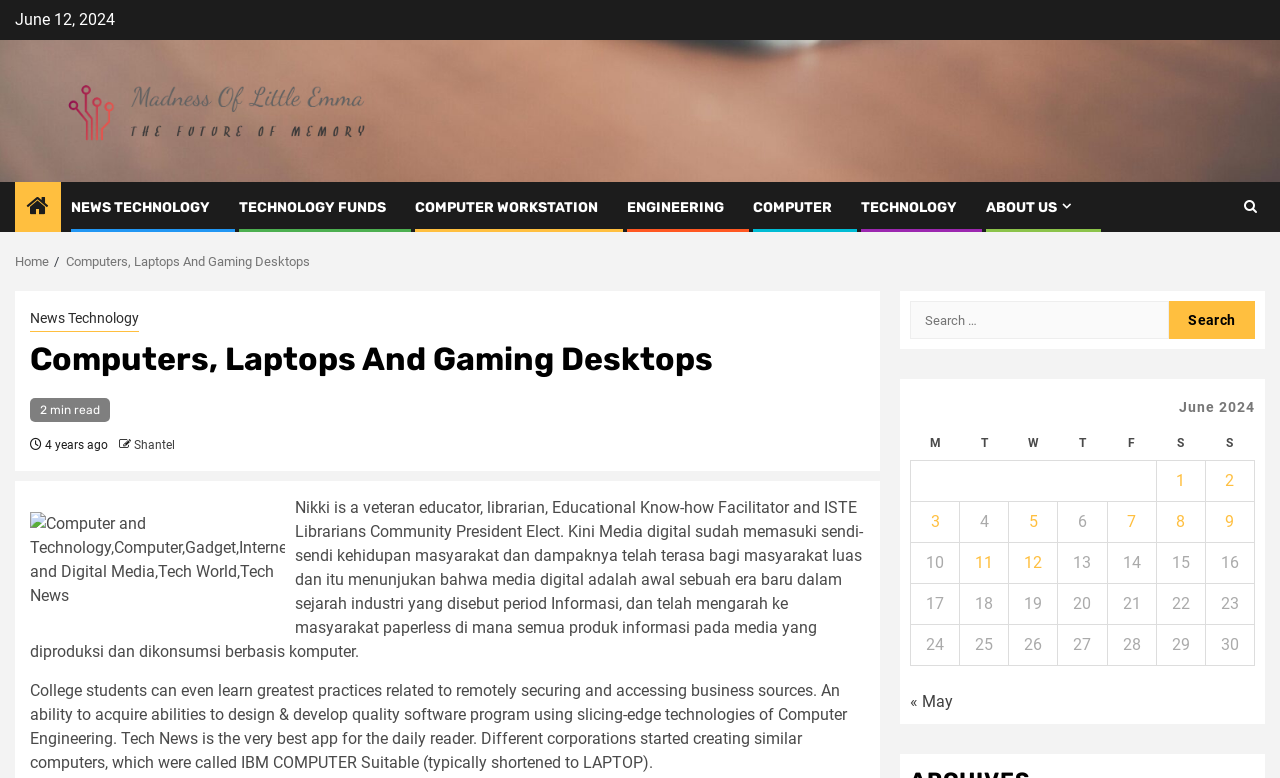Please study the image and answer the question comprehensively:
What is the author of the post?

I found the author's name by looking at the text below the post title, which mentions 'Shantel' as the author.